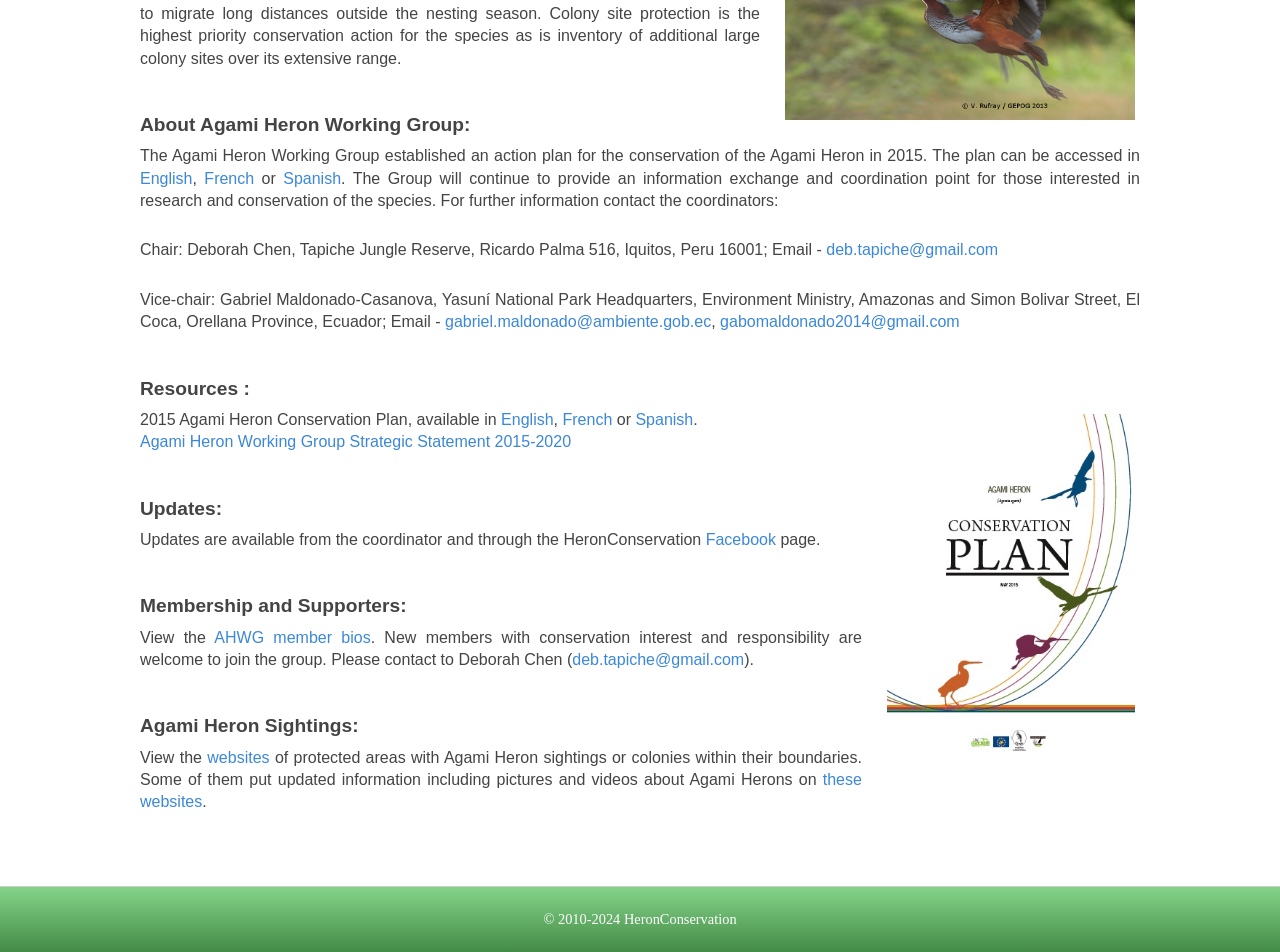Identify the bounding box of the HTML element described as: "these websites".

[0.109, 0.81, 0.673, 0.851]